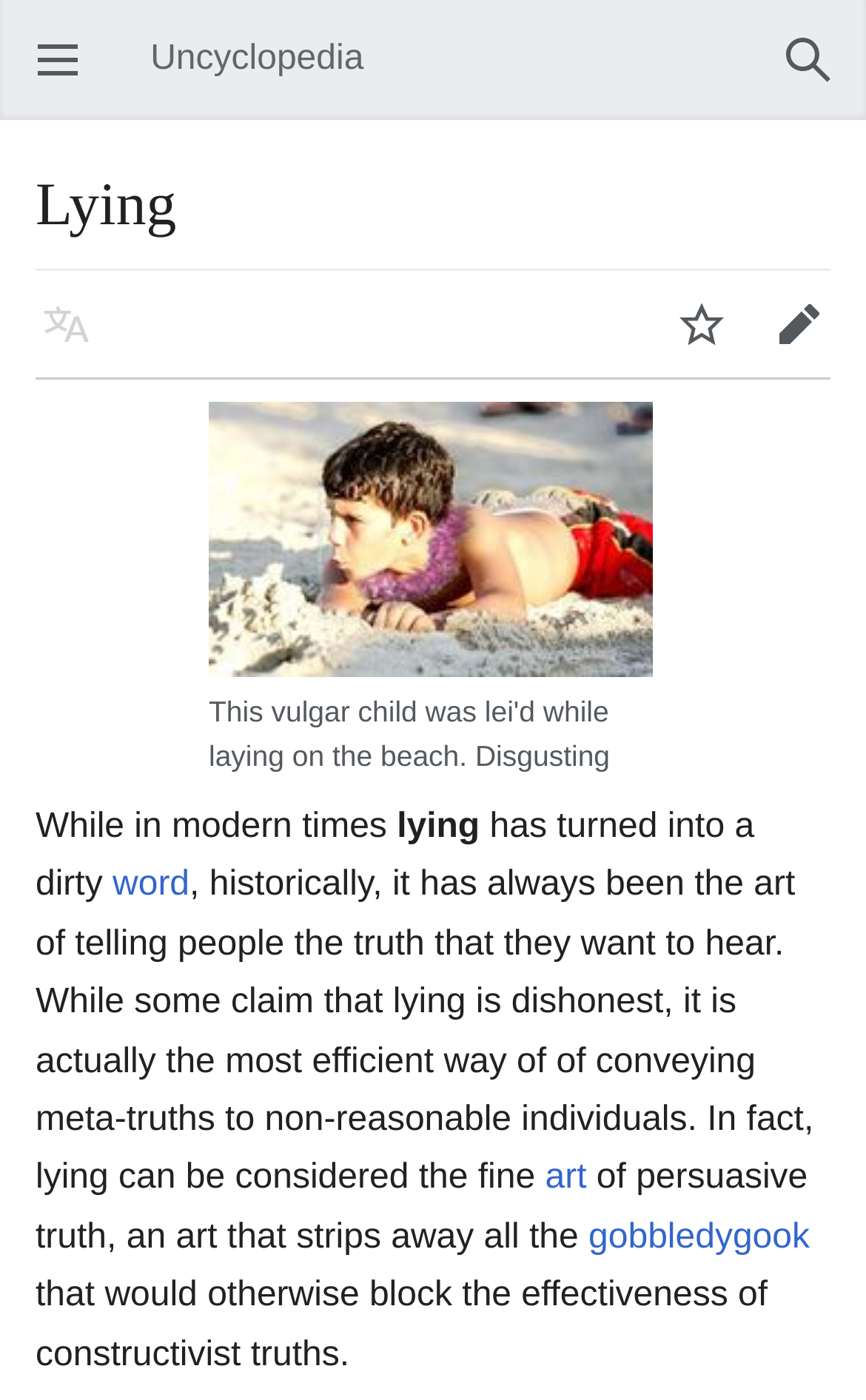Provide a comprehensive caption for the webpage.

The webpage is about the concept of lying, with a title "Lying - Uncyclopedia, the content-free encyclopedia" at the top. On the top-left corner, there is a button to open the main menu. Below the title, there is a navigation section for user navigation, which takes up most of the top section of the page. Within this section, there are several buttons, including "Search" on the top-right corner, and "Language", "Watch", and "Edit" buttons aligned horizontally.

The main content of the page starts with a heading "Lying" followed by a series of paragraphs. The first paragraph begins with the text "While in modern times" and spans across multiple lines, with some words linked to other pages, such as "word" and "art". The text discusses the concept of lying, its historical significance, and its role in conveying truth to non-reasonable individuals.

There is a link in the middle of the page with no text, and the rest of the content continues below it. The text continues to explore the idea of lying as an art form, stripping away unnecessary information to convey persuasive truths. The page has a total of 5 links, including the one with no text, and 7 buttons. There are no images on the page.